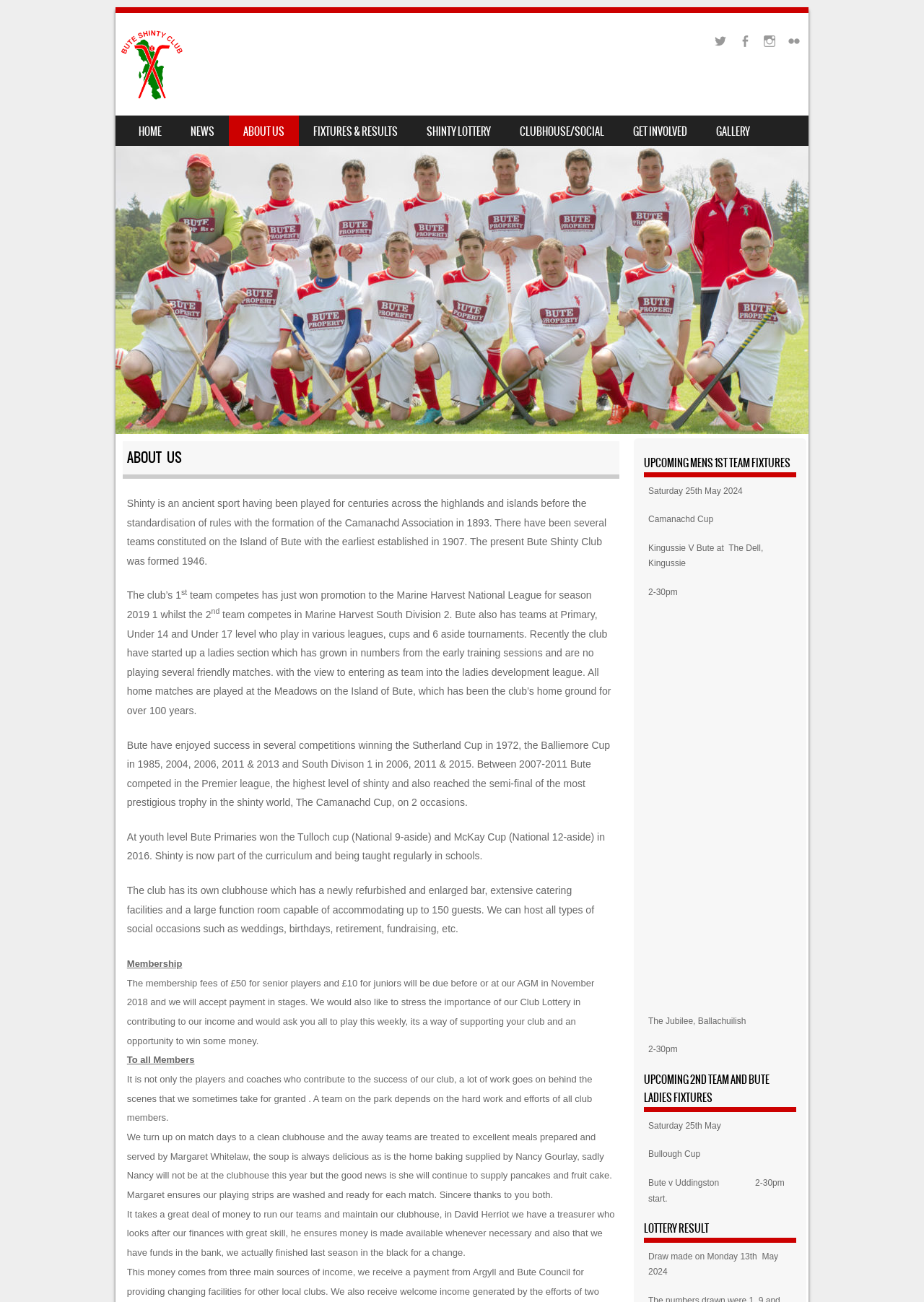Please identify the bounding box coordinates of the element's region that should be clicked to execute the following instruction: "Click the NEWS link". The bounding box coordinates must be four float numbers between 0 and 1, i.e., [left, top, right, bottom].

[0.191, 0.089, 0.248, 0.112]